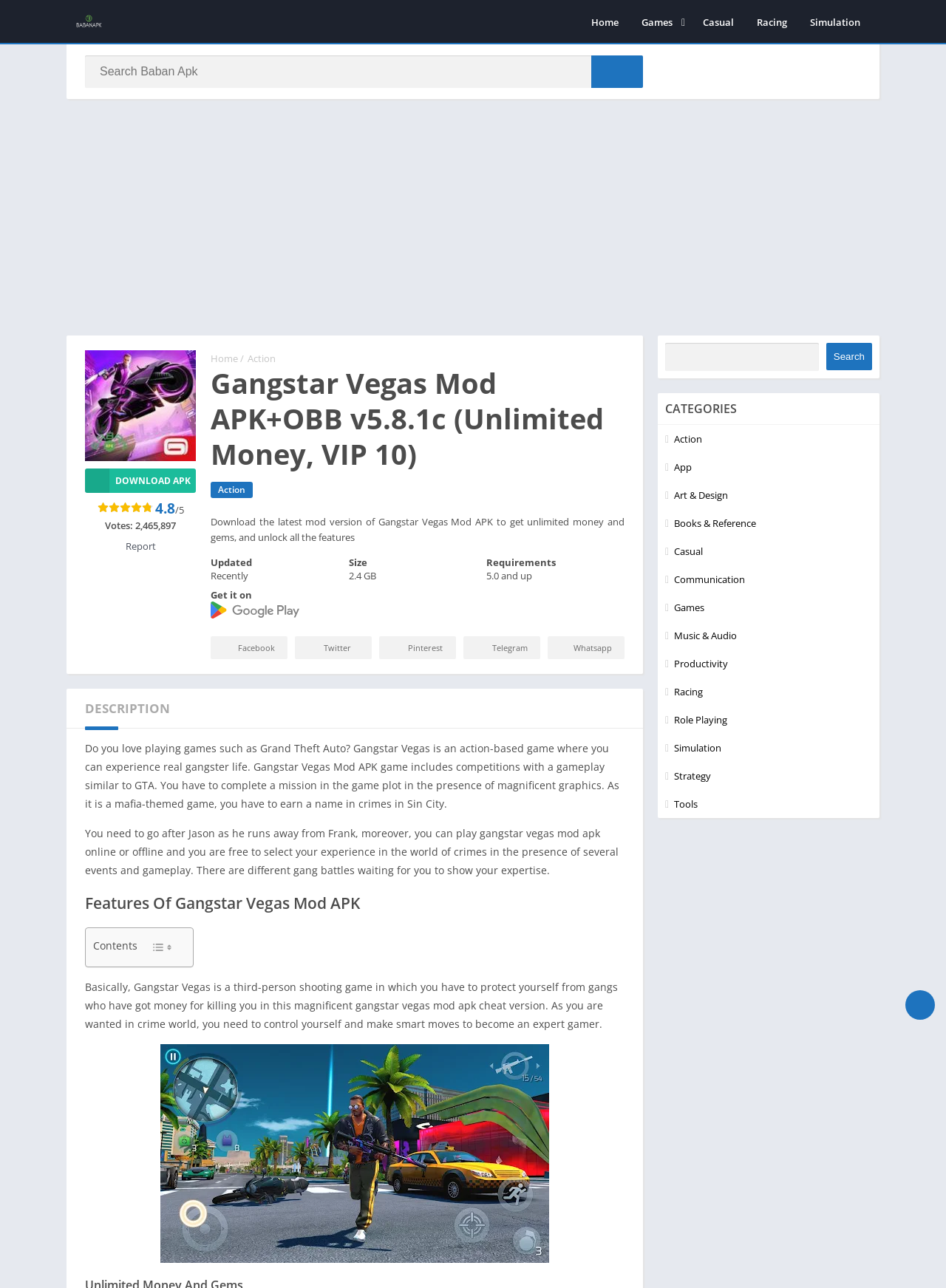Offer a meticulous caption that includes all visible features of the webpage.

This webpage is about Gangstar Vegas Mod APK, a modified version of the popular action-based game Gangstar Vegas. The page provides information about the game, its features, and how to download it.

At the top of the page, there are several links to other websites, including "Baban APK" and "Home", as well as a search bar. Below these links, there is a large advertisement iframe.

The main content of the page starts with a heading that displays the title of the game, "Gangstar Vegas Mod APK+OBB v5.8.1c (Unlimited Money, VIP 10)". Below this heading, there is a brief description of the game, explaining that it is an action-based game where players can experience real gangster life.

To the left of the description, there are several links to download the game, including "DOWNLOAD APK" and "Get it on Google Play". There are also ratings and reviews of the game, with a rating of 4.8 out of 5 and over 2 million votes.

Below the description, there is a section titled "DESCRIPTION" that provides more information about the game. This section explains that the game is similar to Grand Theft Auto and involves completing missions and earning a name in crimes in Sin City.

The next section is titled "Features Of Gangstar Vegas Mod APK" and lists the features of the game, including unlimited money and gems, and the ability to play online or offline.

The page also includes several images, including a screenshot of the game and an image of the Google Play logo. There are also social media links to Facebook, Twitter, Pinterest, Telegram, and Whatsapp.

At the bottom of the page, there are several categories listed, including Action, App, Art & Design, and more. Each category has a link to a separate page with more information.

Overall, the webpage is dedicated to providing information and resources for players interested in downloading and playing Gangstar Vegas Mod APK.